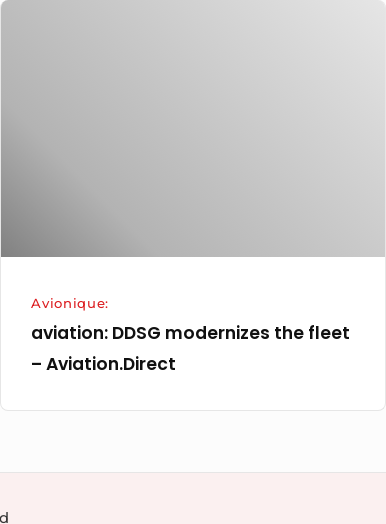Generate a detailed caption that encompasses all aspects of the image.

The image features a title card for an article from Aviation.Direct, highlighting the theme of avionics. The article titled "aviation: DDSG modernizes the fleet" showcases developments and updates related to fleet modernization efforts by DDSG. The design elements of the card suggest a focus on the aviation industry, possibly accompanied by visuals of modern aircraft or technology upgrades. The caption encourages readers to explore the advancements and innovations in aviation, reflecting current trends and improvements within the field.